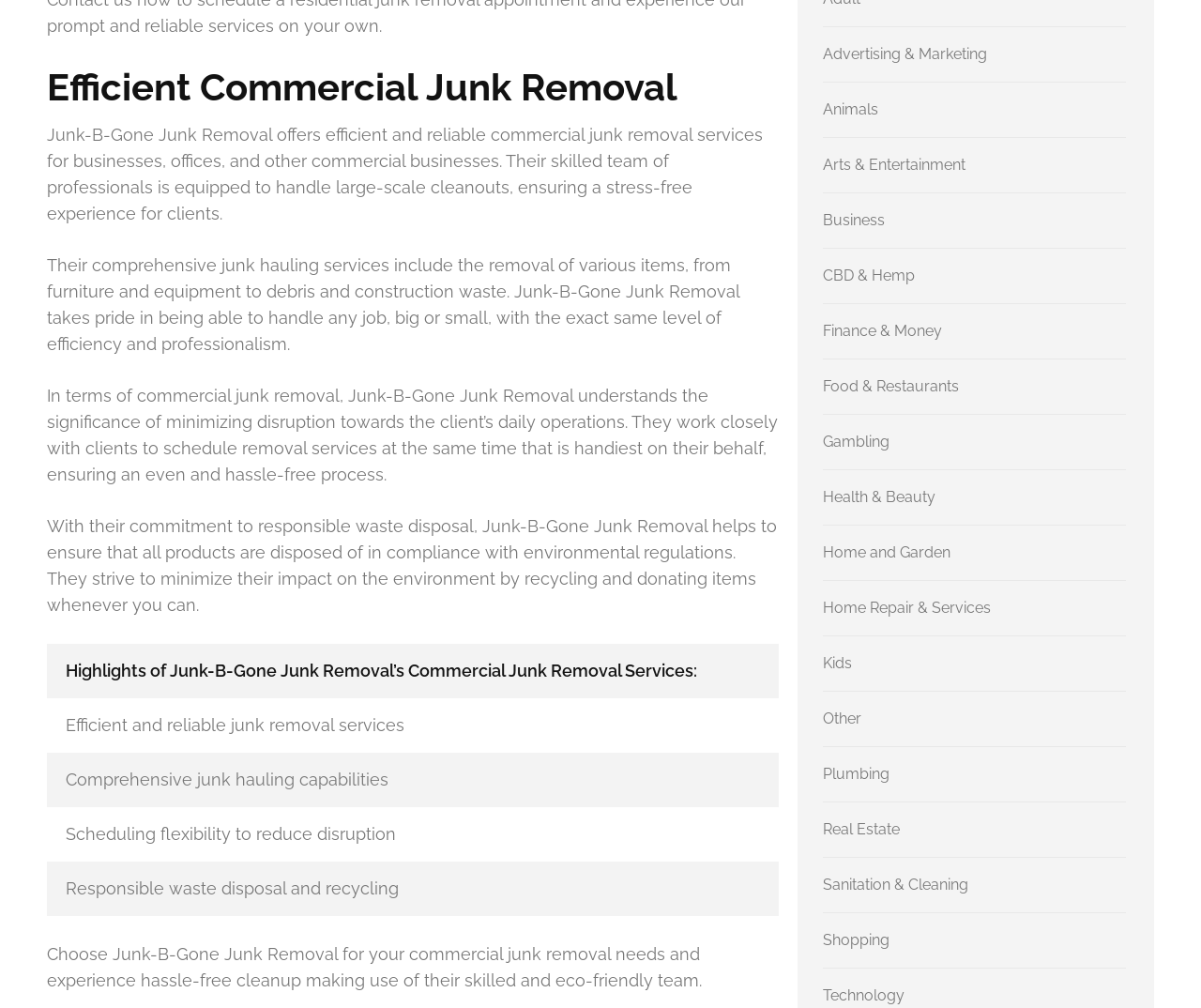What is the benefit of choosing Junk-B-Gone Junk Removal?
Provide a comprehensive and detailed answer to the question.

According to the webpage, choosing Junk-B-Gone Junk Removal for commercial junk removal needs results in a hassle-free cleanup experience. This is due to their skilled and eco-friendly team, which ensures a stress-free experience for clients.